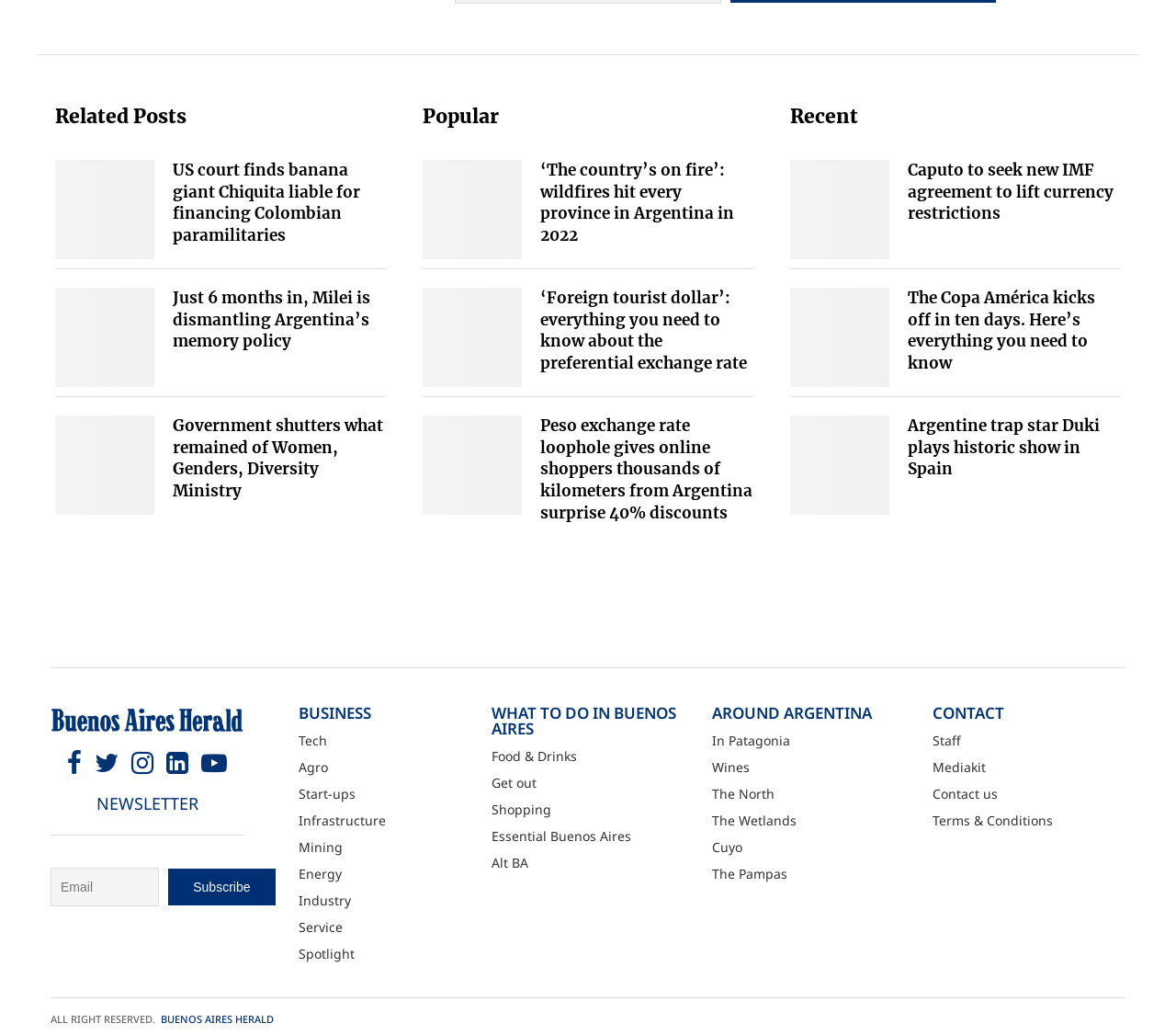Please specify the bounding box coordinates of the area that should be clicked to accomplish the following instruction: "Visit the Facebook page". The coordinates should consist of four float numbers between 0 and 1, i.e., [left, top, right, bottom].

[0.052, 0.732, 0.075, 0.749]